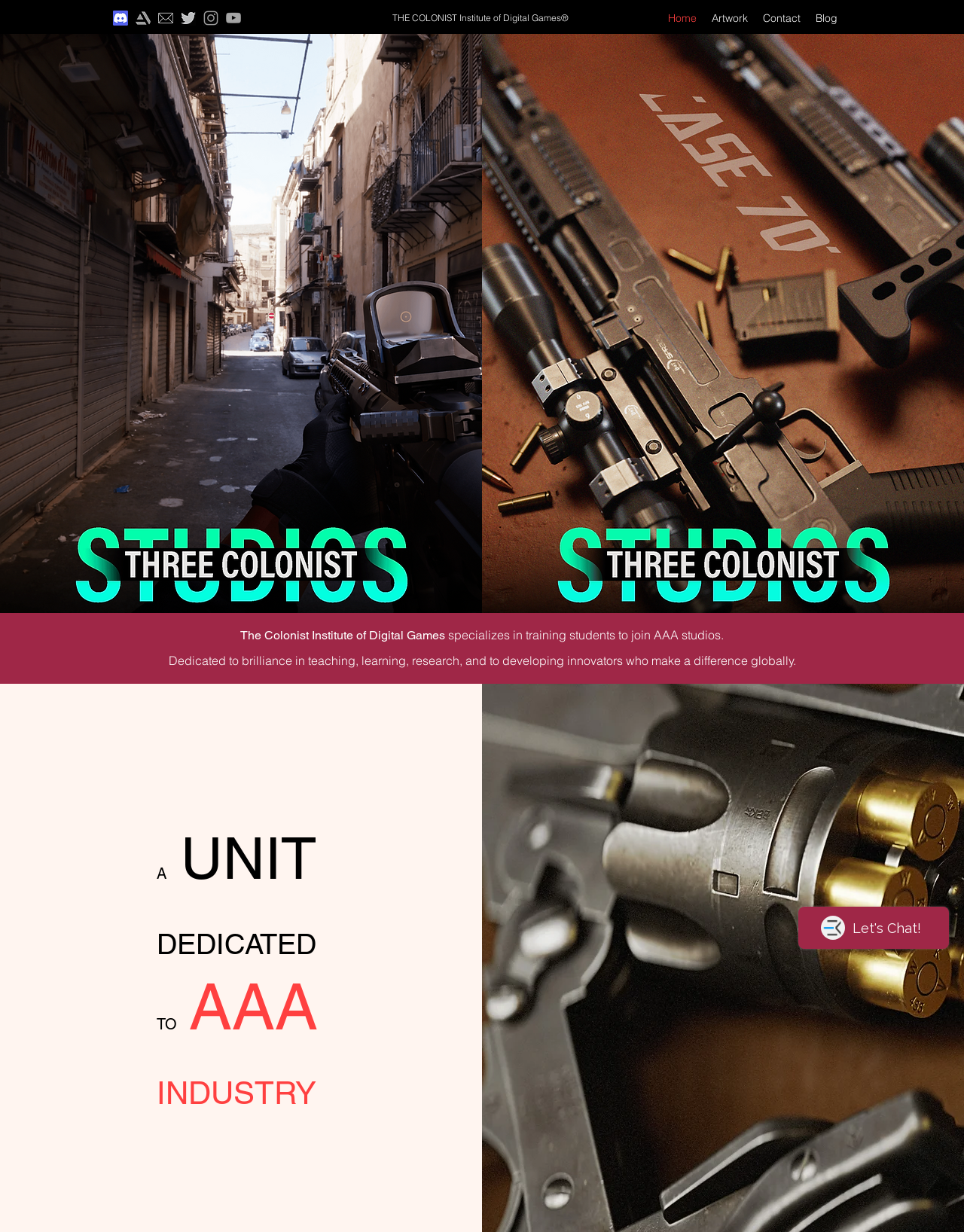Find the bounding box coordinates for the area that should be clicked to accomplish the instruction: "Check Wix Chat".

[0.82, 0.73, 1.0, 0.782]